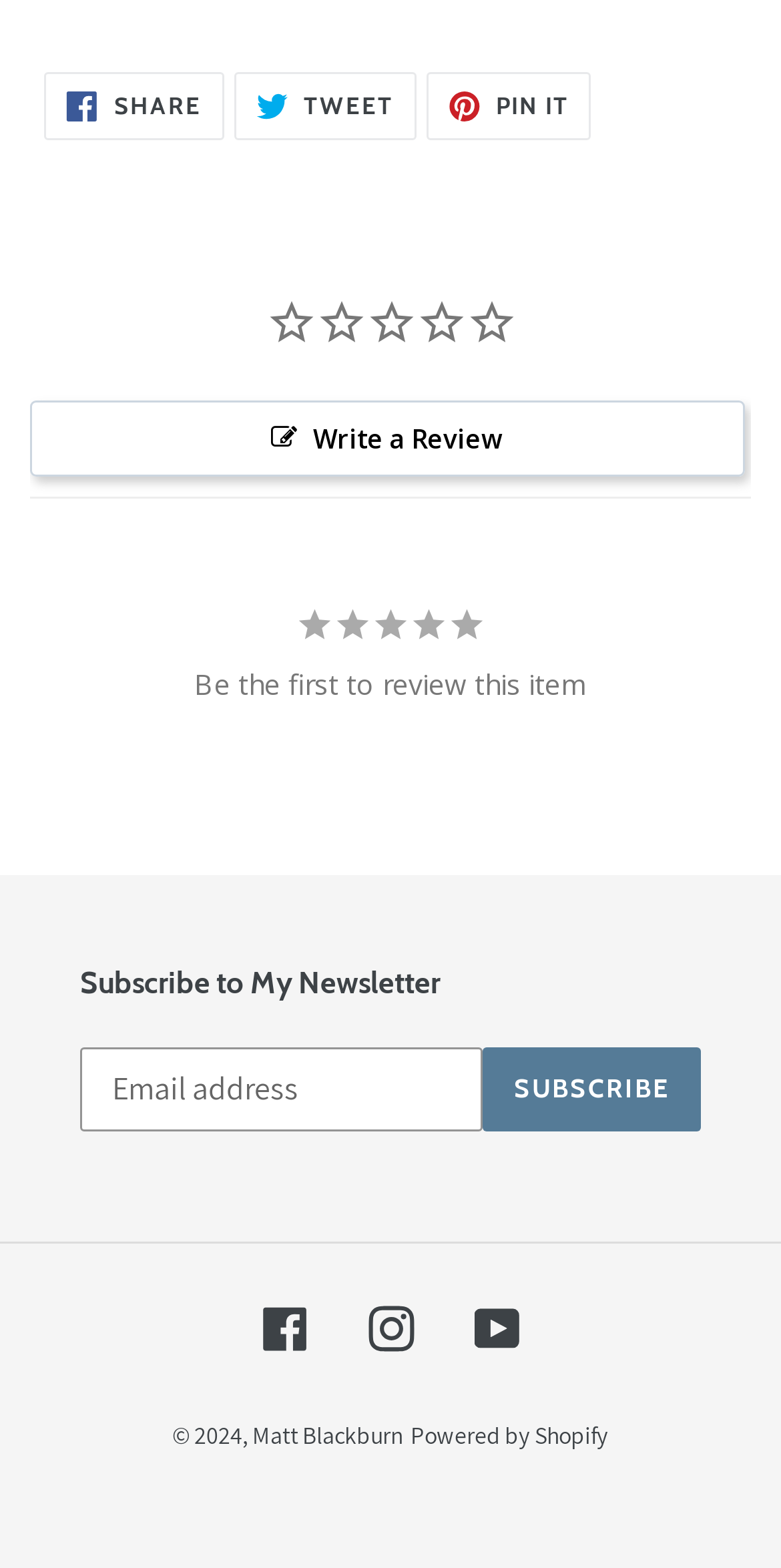Please predict the bounding box coordinates (top-left x, top-left y, bottom-right x, bottom-right y) for the UI element in the screenshot that fits the description: Write a Review

[0.039, 0.252, 0.953, 0.301]